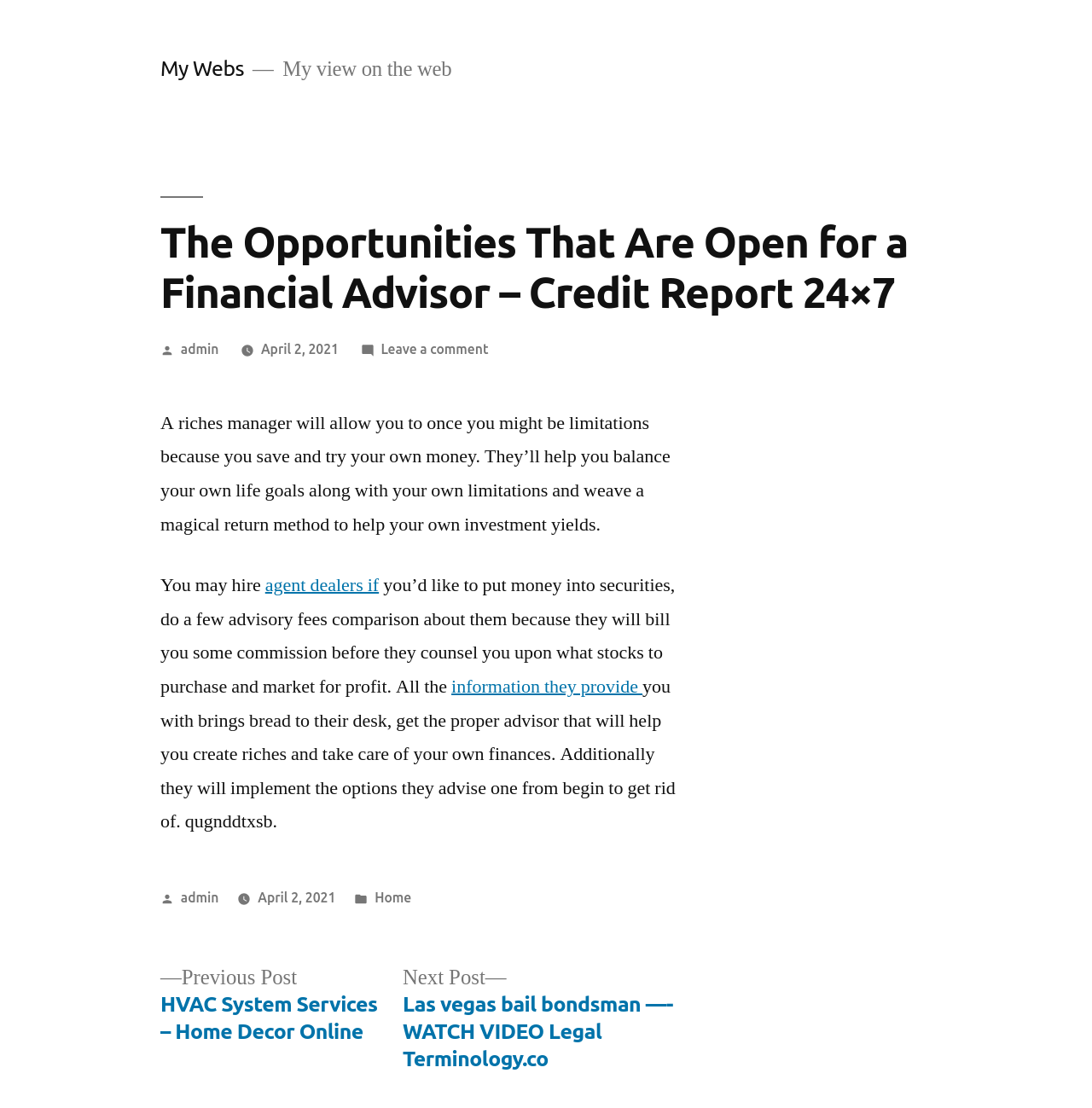What is the purpose of a riches manager?
Using the image, respond with a single word or phrase.

to help balance life goals and investments